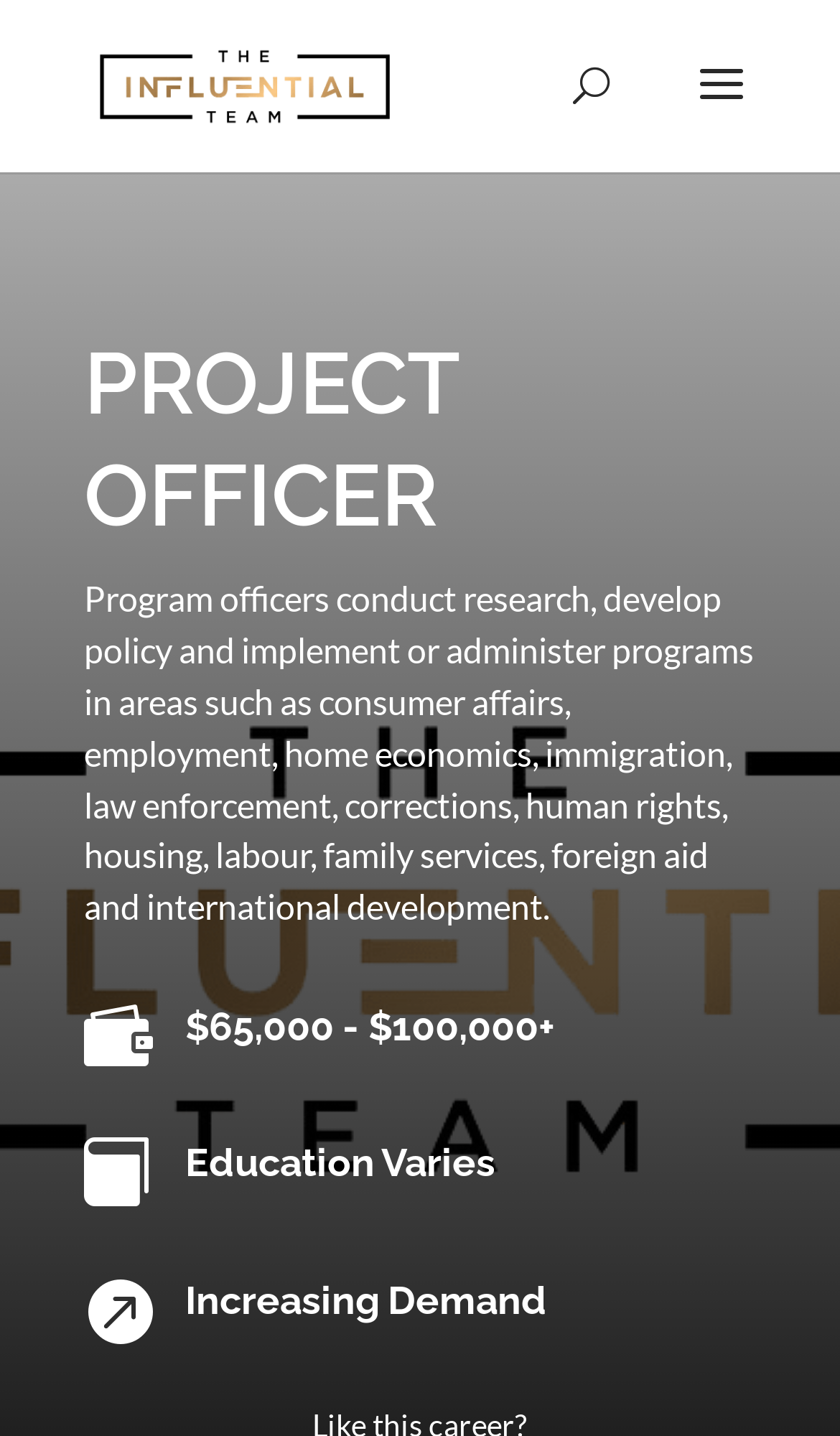Answer the question with a brief word or phrase:
What is the job description of a Project Officer?

Conduct research, develop policy and implement programs